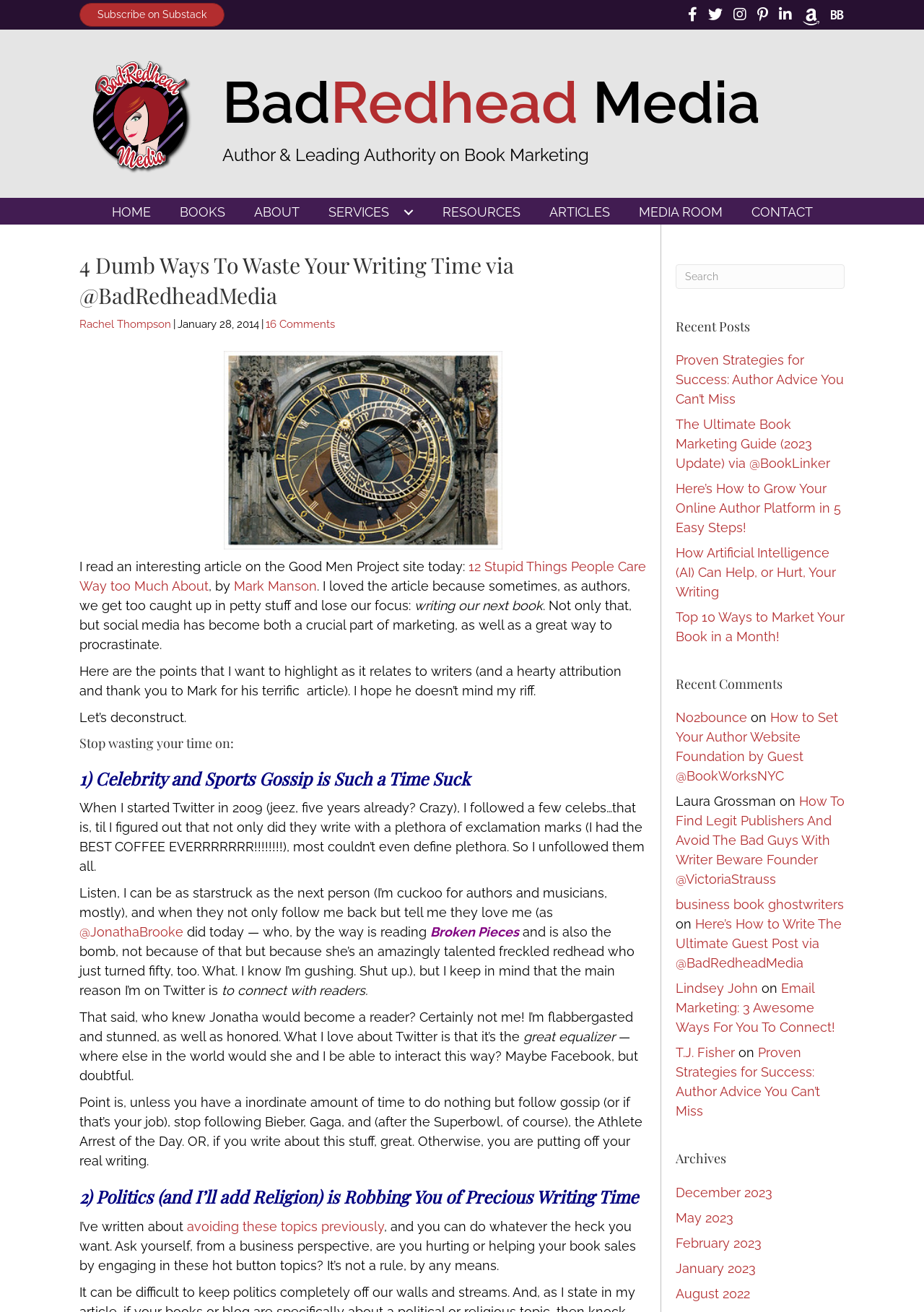Determine the bounding box coordinates for the UI element described. Format the coordinates as (top-left x, top-left y, bottom-right x, bottom-right y) and ensure all values are between 0 and 1. Element description: parent_node: SERVICES aria-label="Services: submenu"

[0.429, 0.152, 0.455, 0.172]